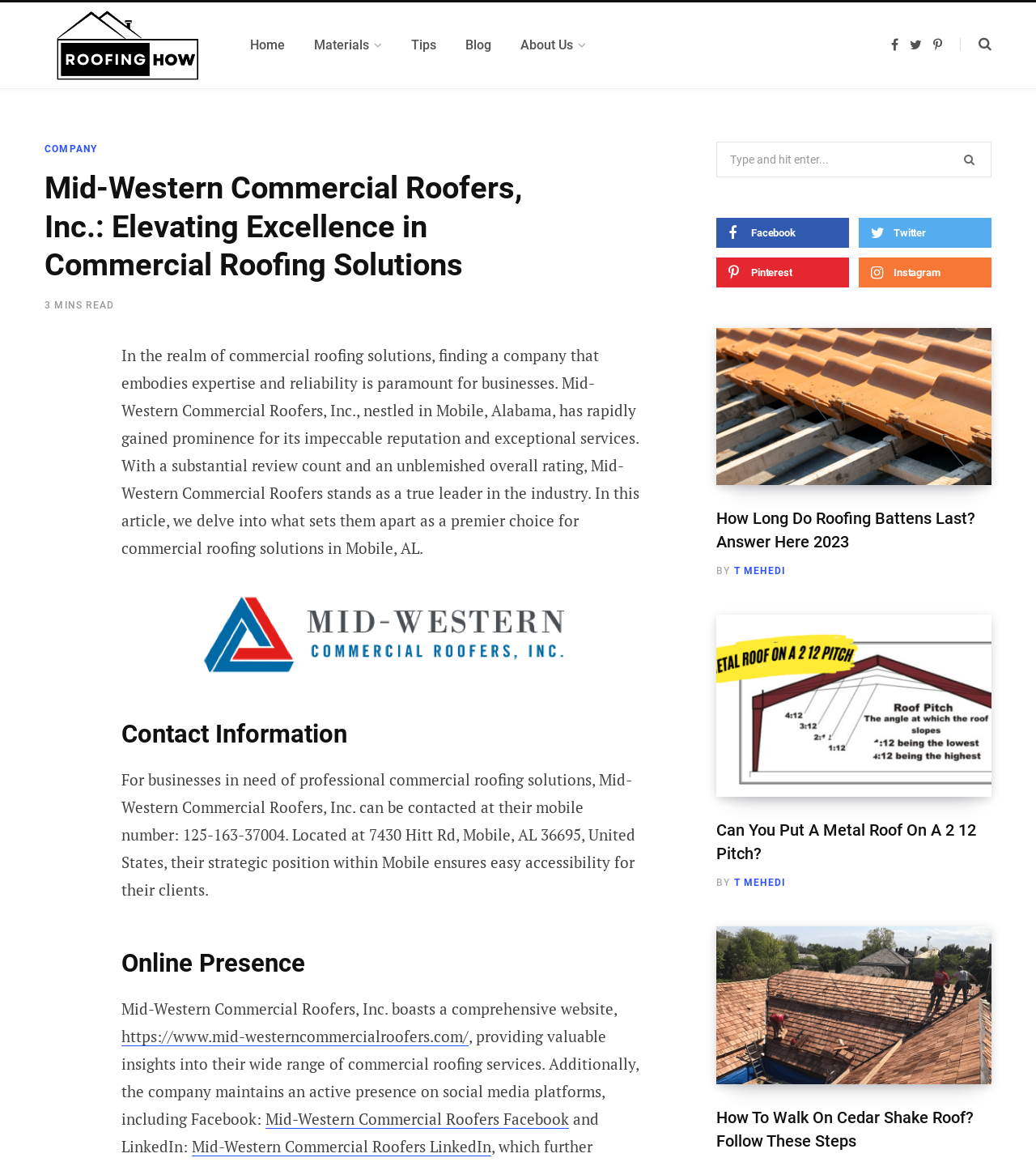Reply to the question with a single word or phrase:
What is the company name?

Mid-Western Commercial Roofers, Inc.